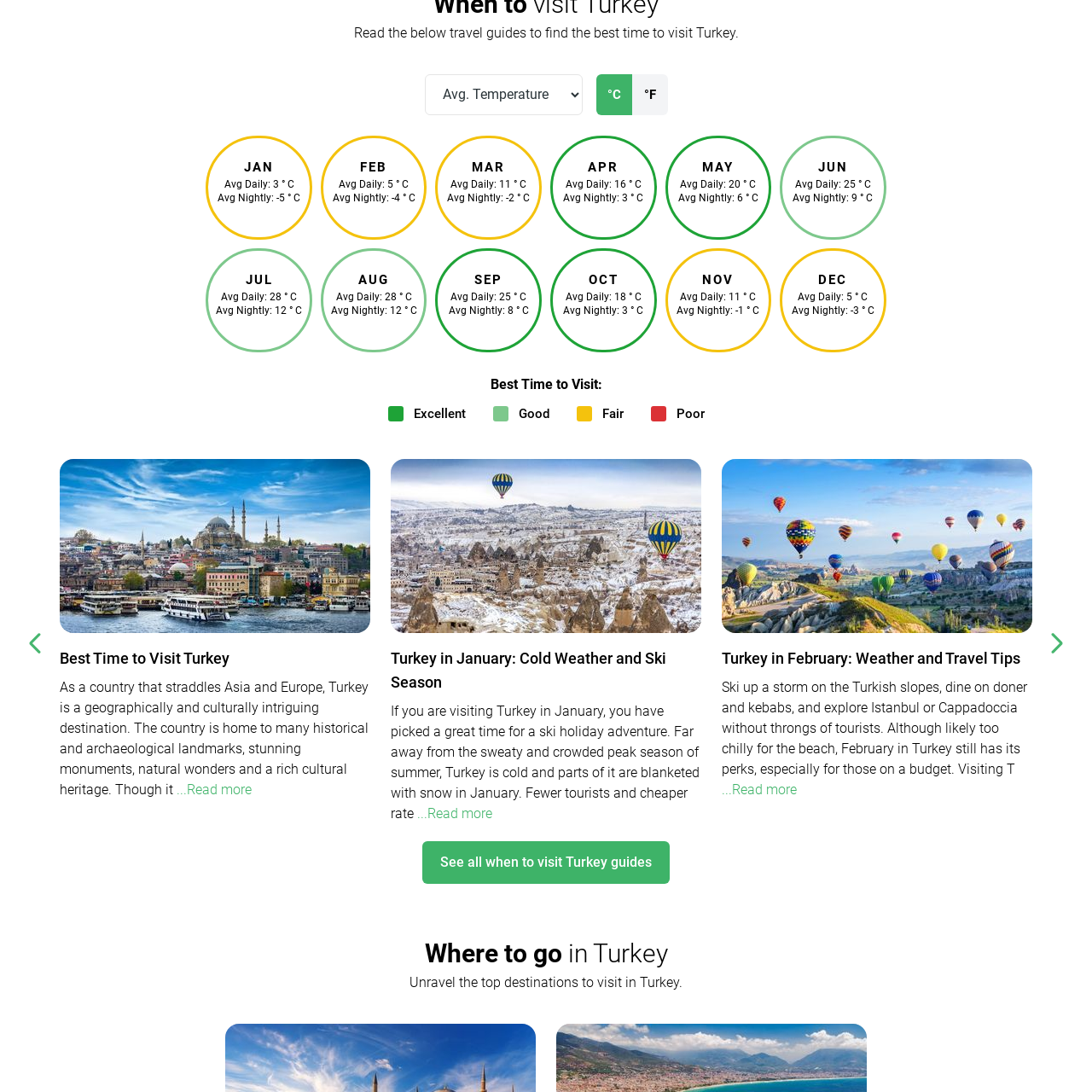Focus on the section within the red boundary and provide a detailed description.

The image likely represents the thematic depiction of travel-related suggestions or information regarding Turkey, given its association with a section titled "Best Time to Visit Turkey." Accompanying the travel guides, this image may visually enhance the exploration of Turkey’s diverse climatic conditions throughout the year. The guides provide insights into the best times to visit, highlighting seasonal variations in temperature and rainfall, making it a valuable resource for potential travelers planning their itinerary.